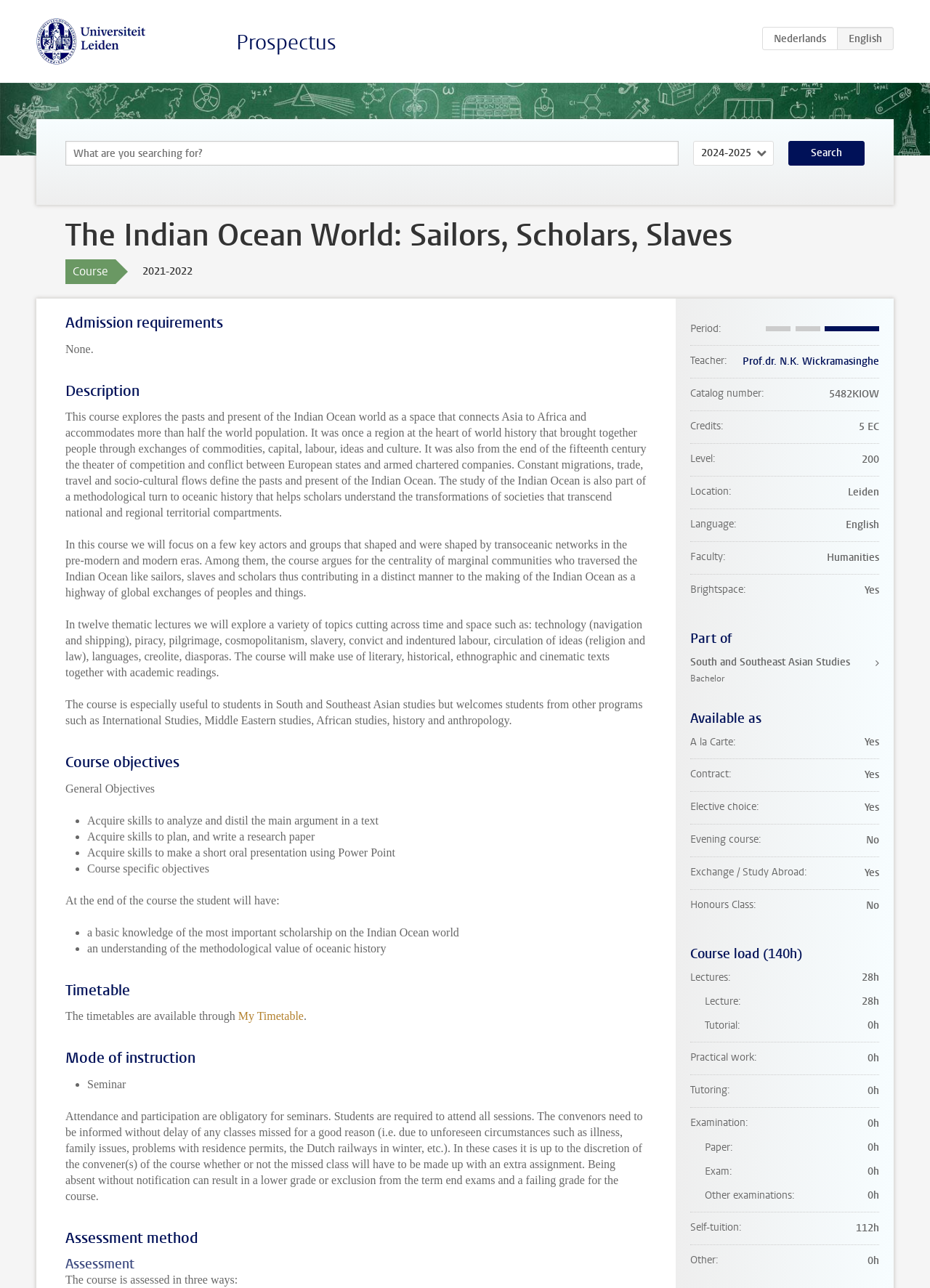What is the text of the webpage's headline?

The Indian Ocean World: Sailors, Scholars, Slaves